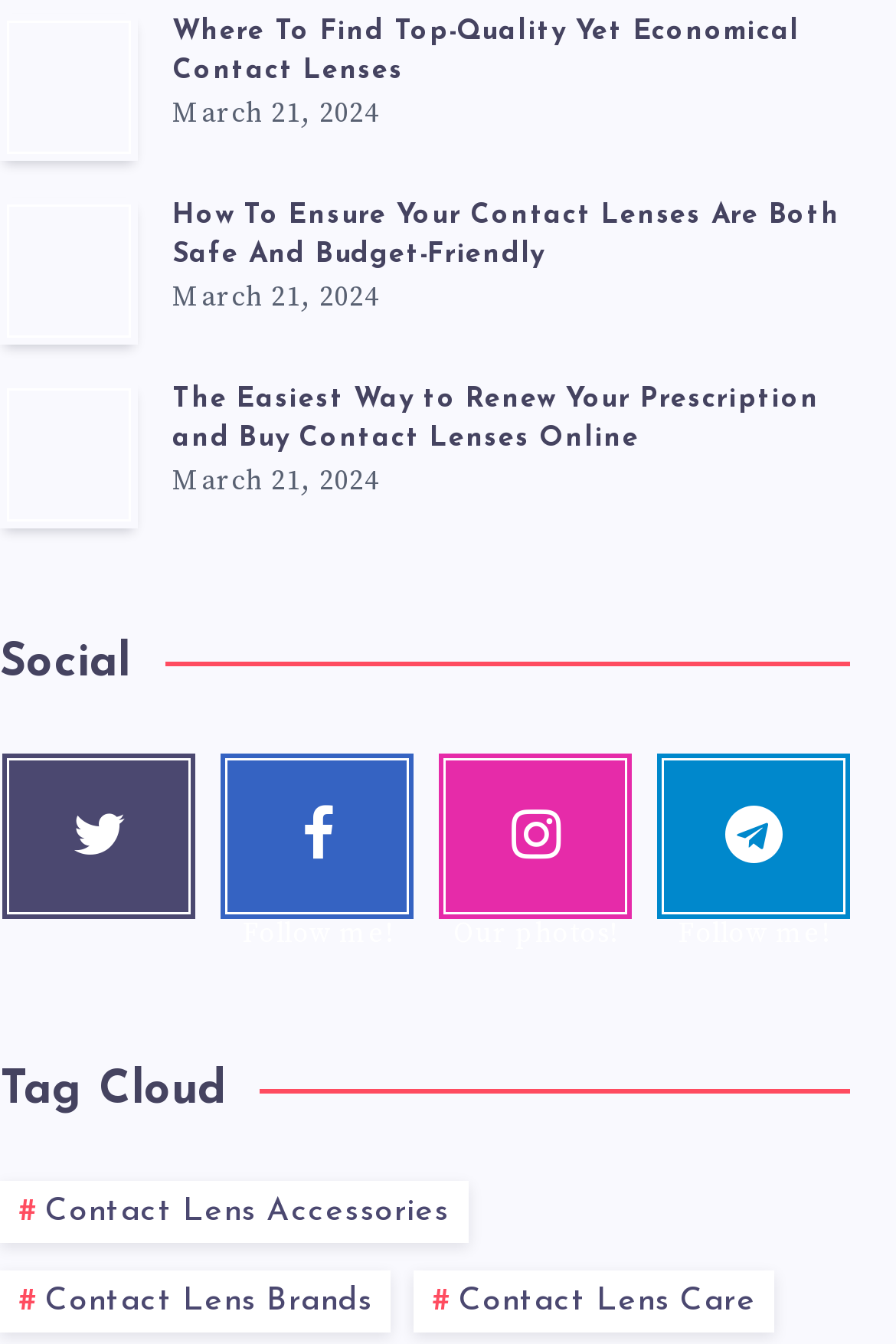Please predict the bounding box coordinates of the element's region where a click is necessary to complete the following instruction: "Read the article about economical contact lenses". The coordinates should be represented by four float numbers between 0 and 1, i.e., [left, top, right, bottom].

[0.0, 0.01, 0.154, 0.119]